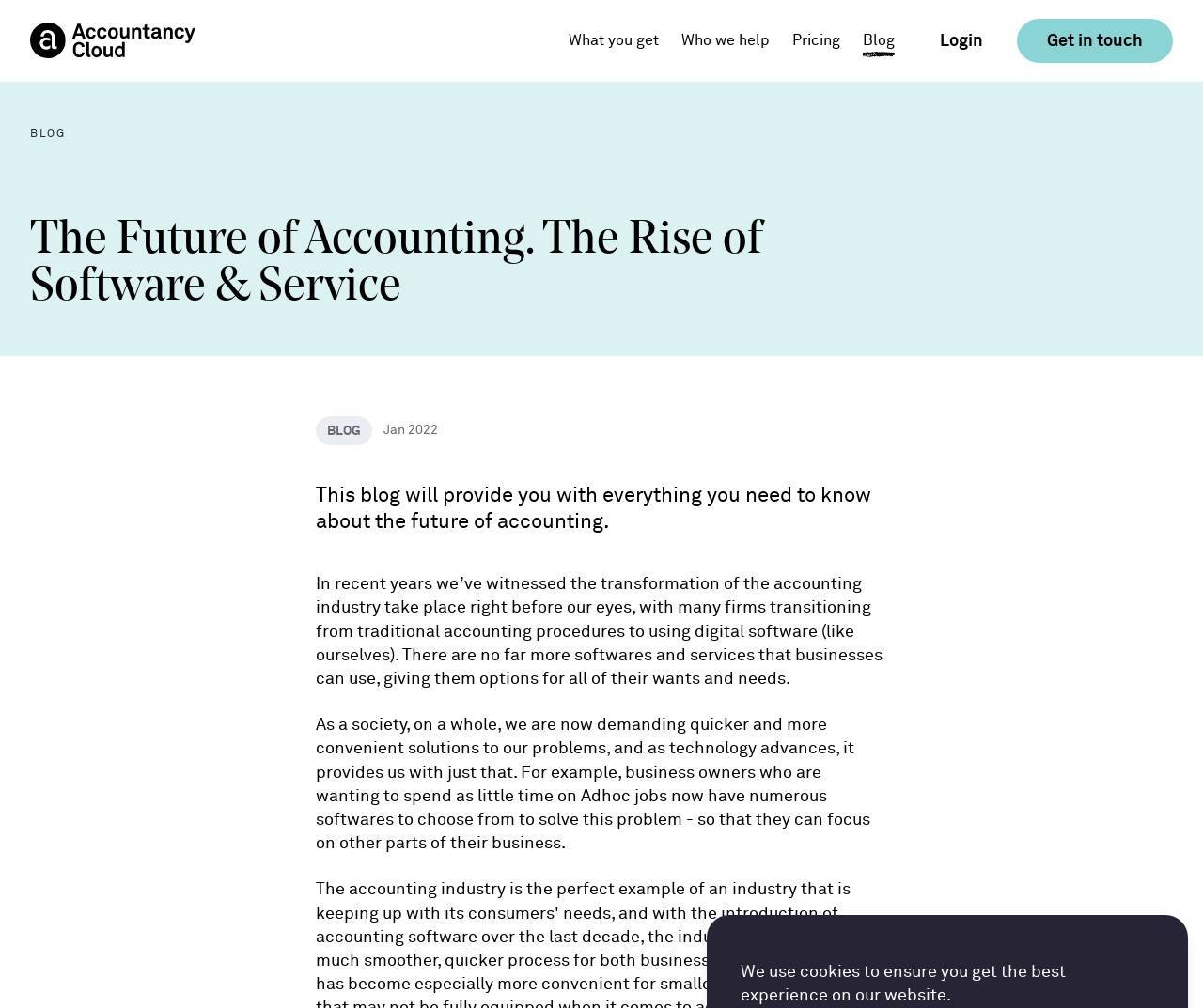What is the name of the company?
Can you provide an in-depth and detailed response to the question?

The company name can be found in the logo at the top left corner of the webpage, which is an image with the text 'Accountancy Cloud'.